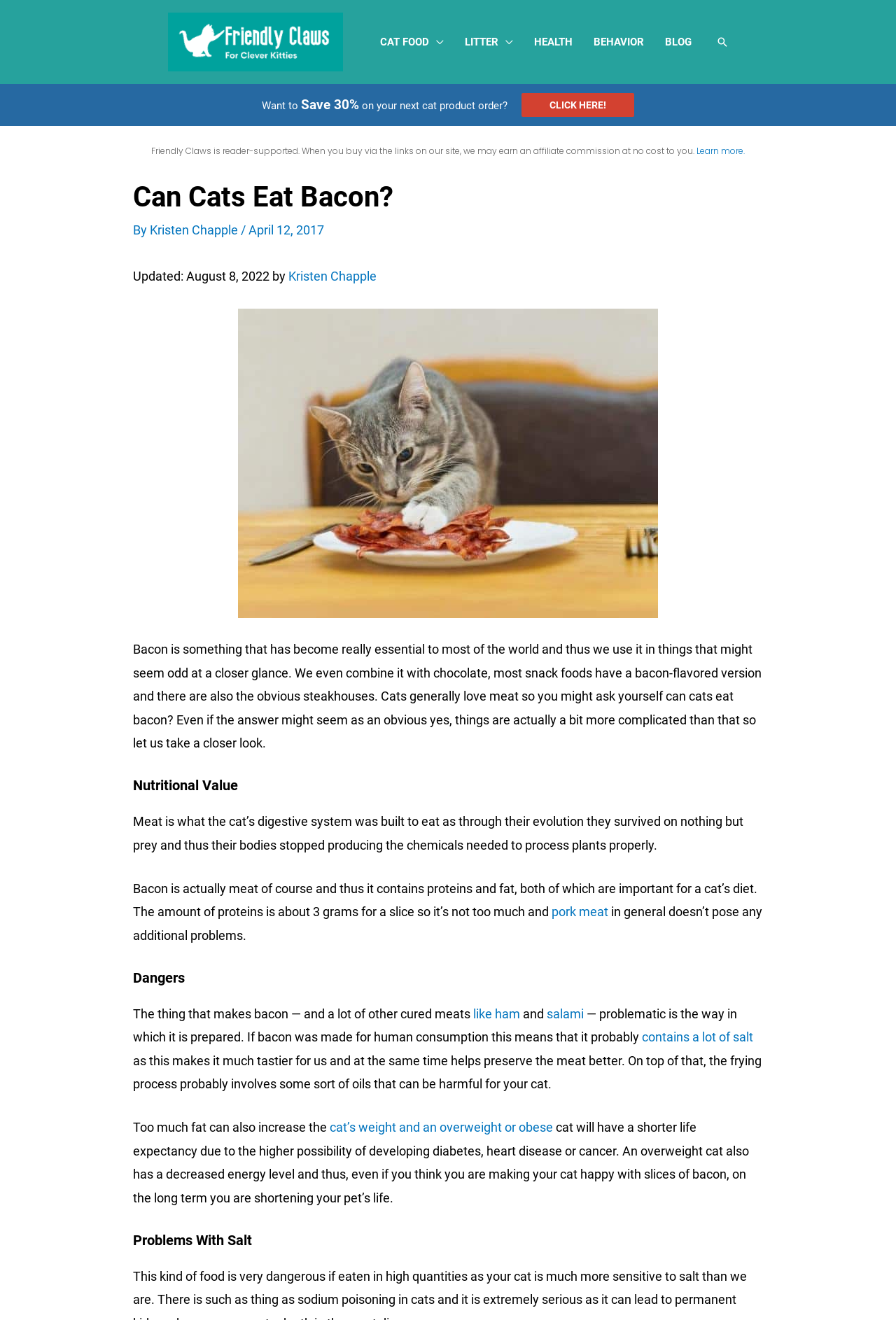What is the topic of the article?
Answer the question with as much detail as you can, using the image as a reference.

The topic of the article can be found in the heading element, which says 'Can Cats Eat Bacon?' and is located at the top of the article section.